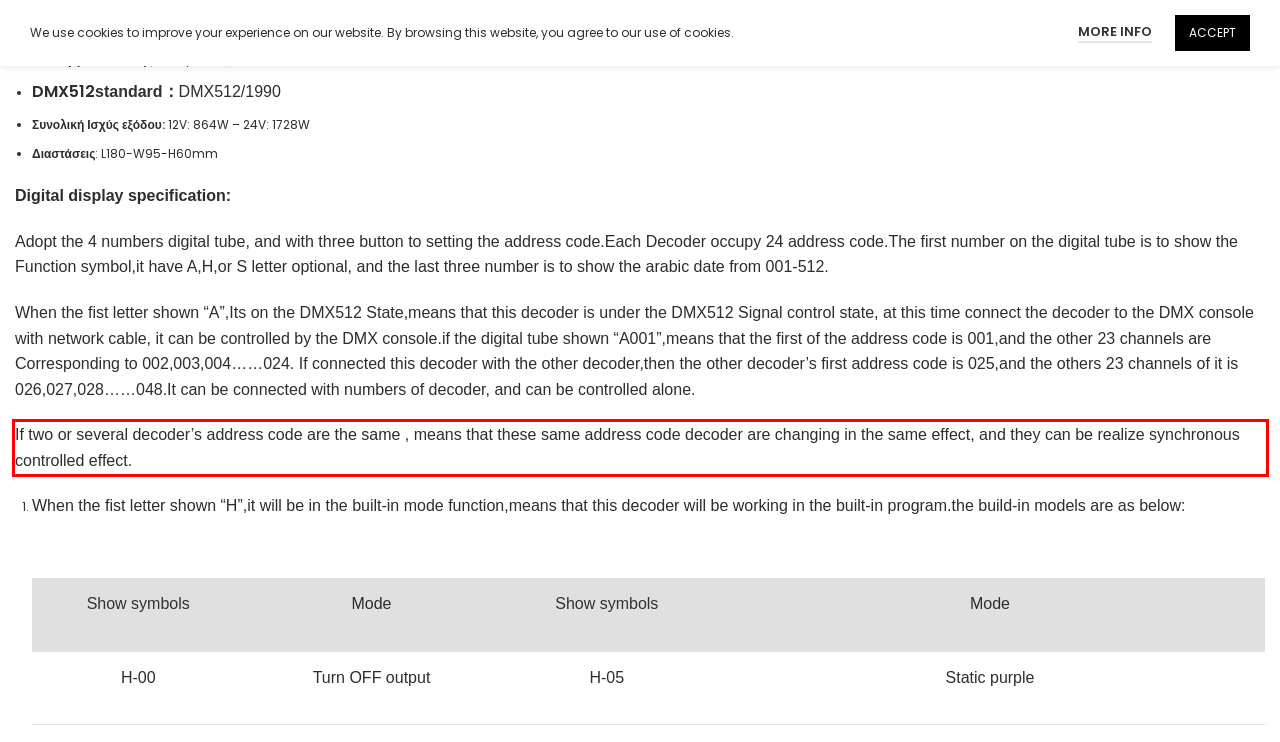You have a screenshot of a webpage with a red bounding box. Use OCR to generate the text contained within this red rectangle.

If two or several decoder’s address code are the same , means that these same address code decoder are changing in the same effect, and they can be realize synchronous controlled effect.